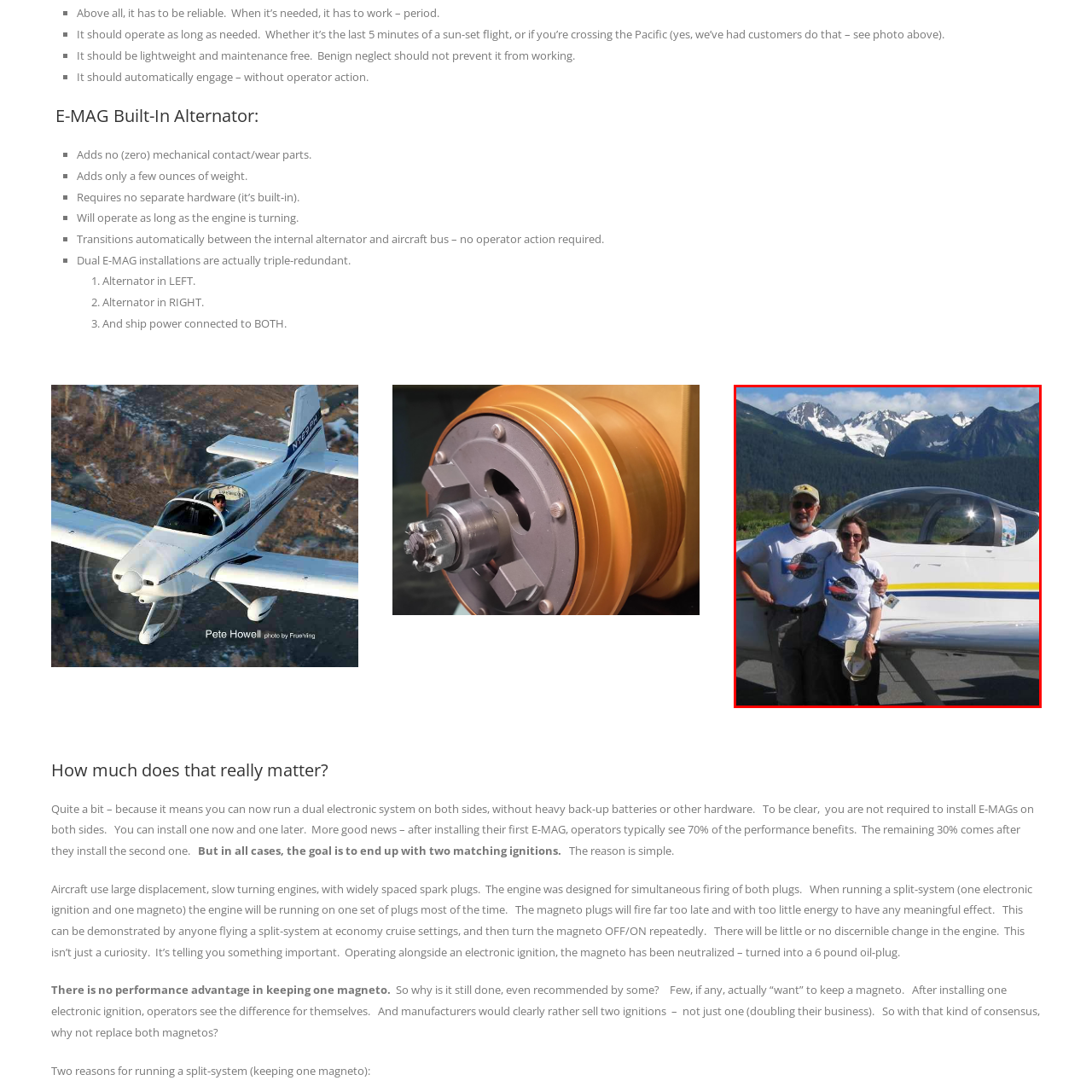Offer a detailed description of the content within the red-framed image.

In this picturesque image, a couple stands proudly beside their aircraft, set against a breathtaking backdrop of snow-capped mountains and lush green scenery. Both individuals are wearing matching t-shirts featuring an eye-catching design that showcases an aviation theme, reinforcing their passion for flying. The man, wearing a beige cap, has his arm around the woman, who is also dressed casually, suggesting a shared moment of joy and accomplishment. The sunlight bathes the scene in a warm glow, highlighting the aircraft's sleek design and the natural beauty surrounding them, symbolizing the freedom and adventure of aviation. This photo captures not just a moment but the essence of travel and exploration in the world of flight.